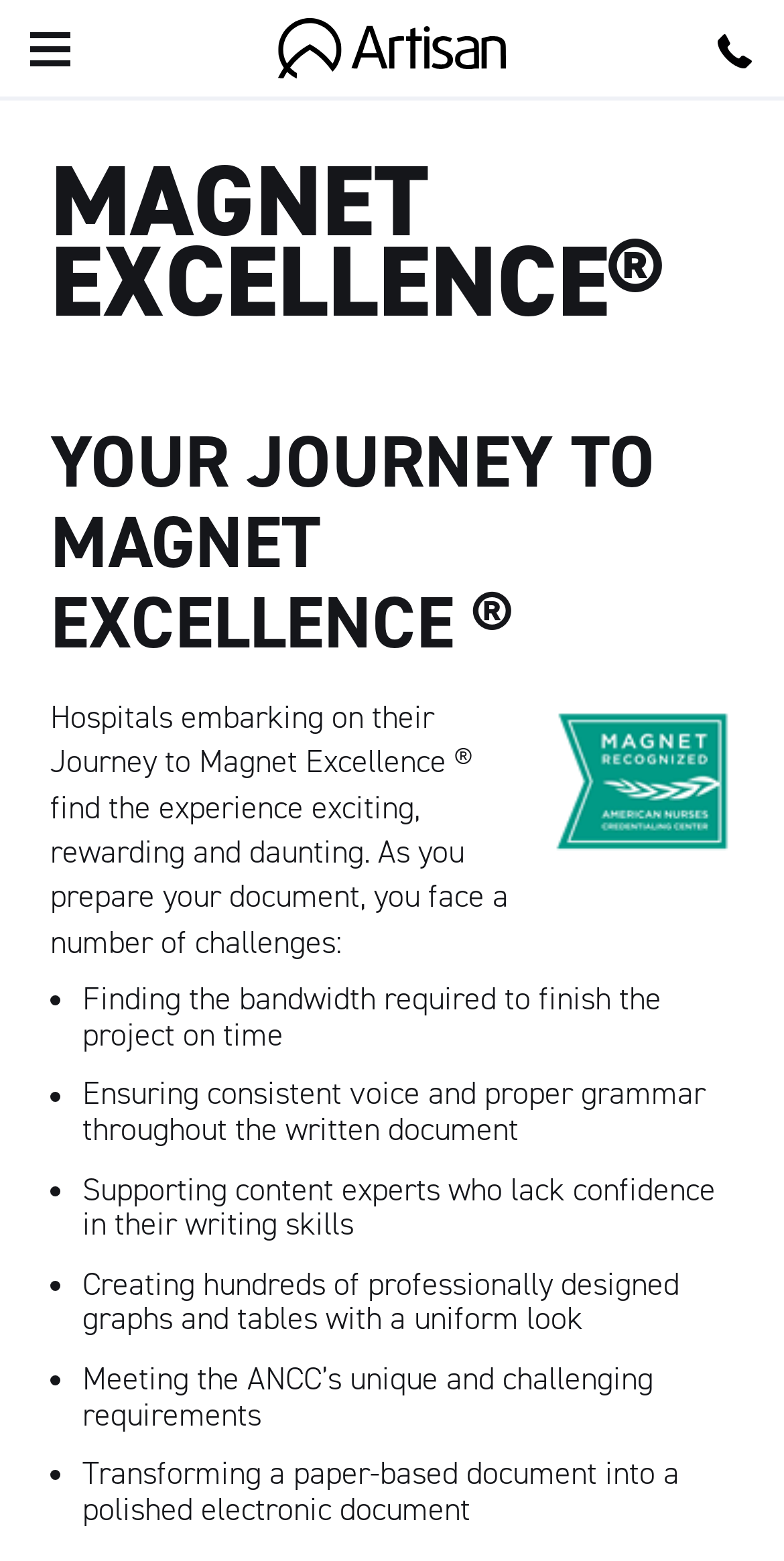What is the logo name?
Based on the image, provide a one-word or brief-phrase response.

Magnet-Logo-Small